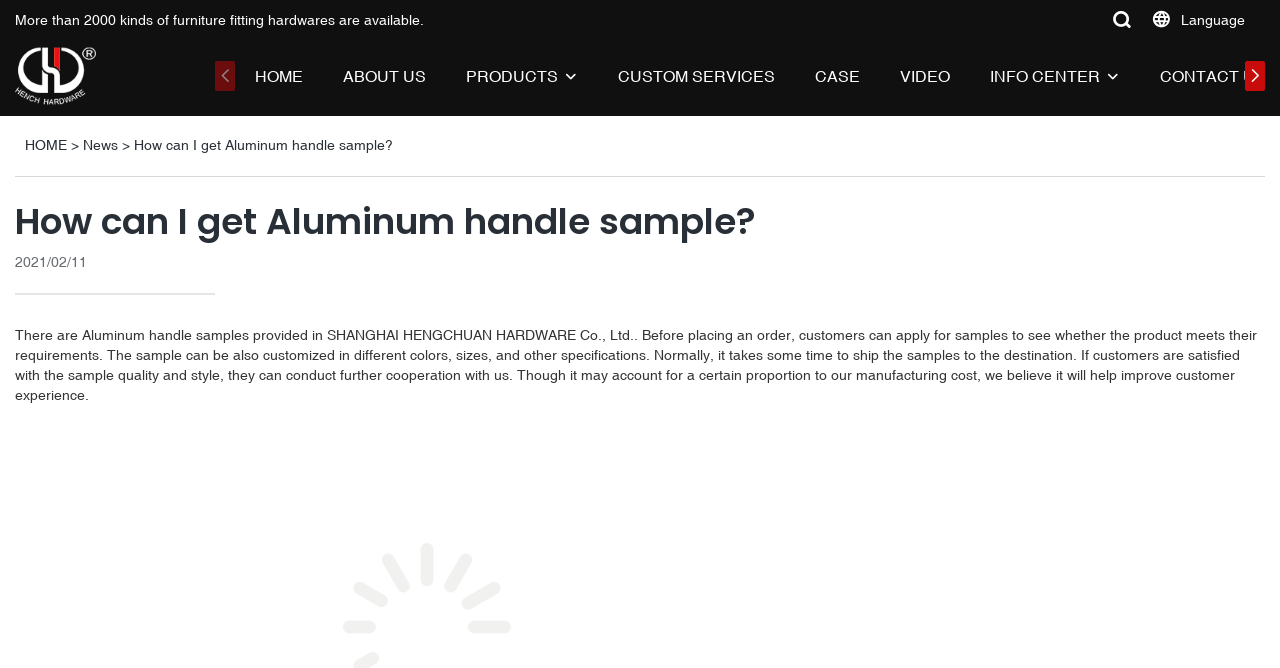Determine the bounding box coordinates of the target area to click to execute the following instruction: "Click on the 'How can I get Aluminum handle sample?' link."

[0.105, 0.205, 0.307, 0.229]